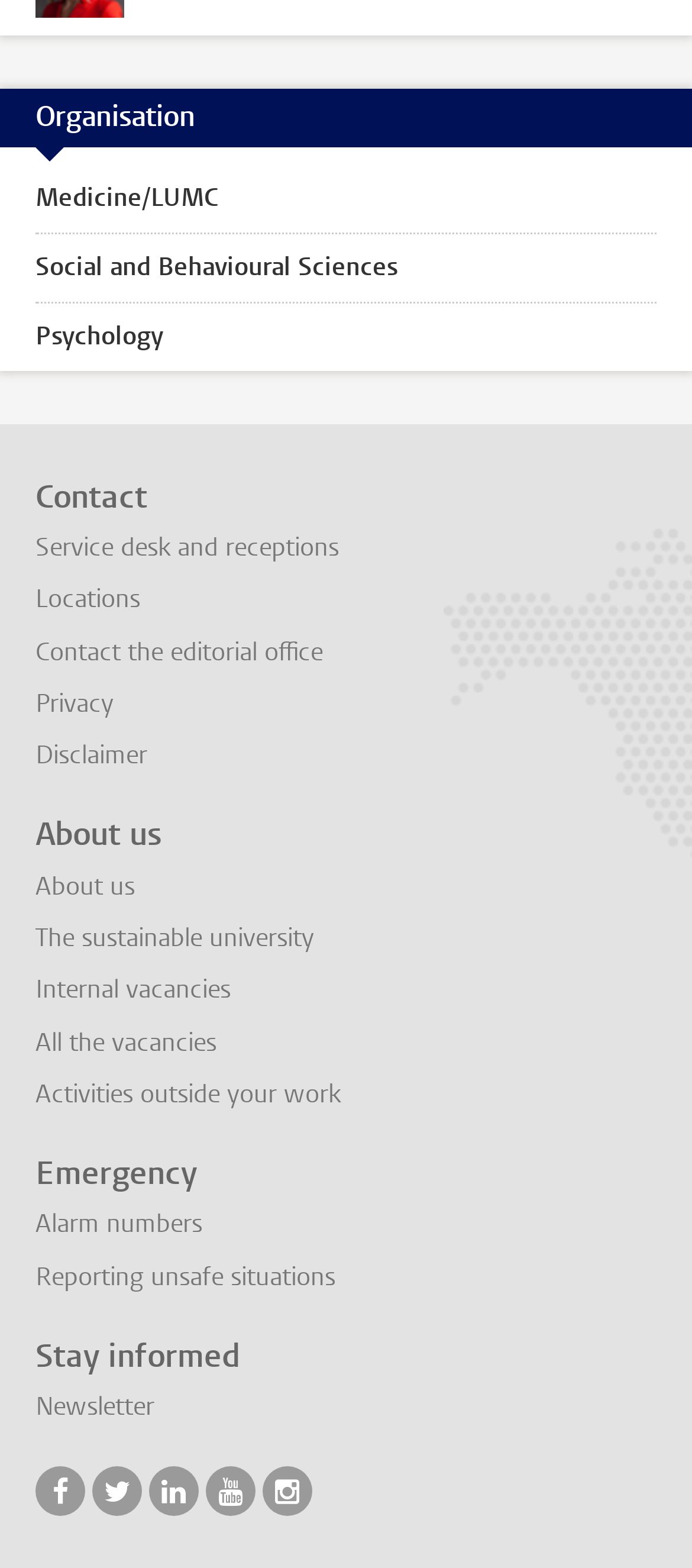Answer the question in one word or a short phrase:
What is the first link under the 'Organisation' heading?

Medicine/LUMC